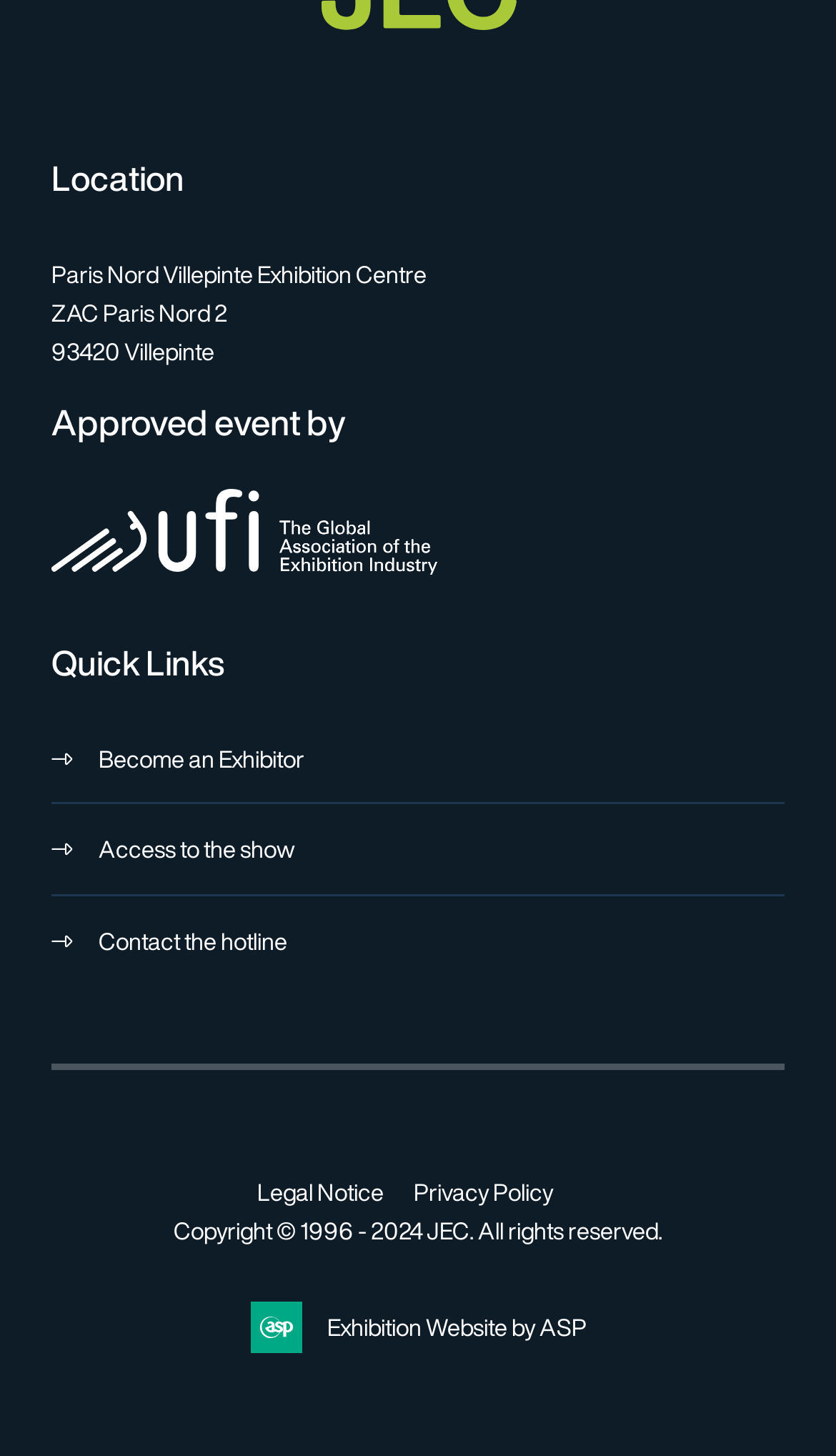Who designed the exhibition website?
Please look at the screenshot and answer using one word or phrase.

ASP